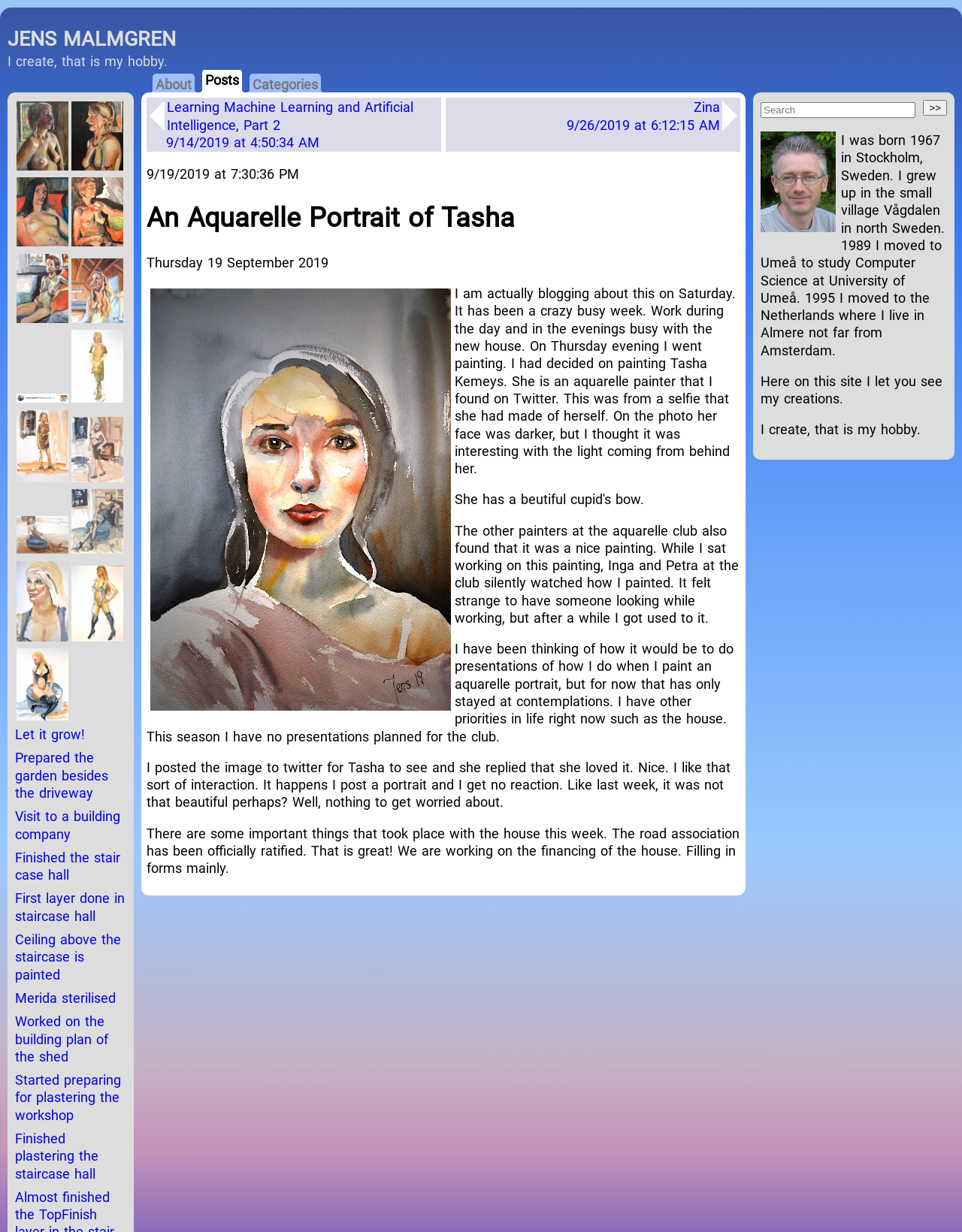What is the name of the aquarelle painter?
Based on the content of the image, thoroughly explain and answer the question.

The name of the aquarelle painter is Tasha Kemeys, as mentioned in the text 'I had decided on painting Tasha Kemeys. She is an aquarelle painter that I found on Twitter.'